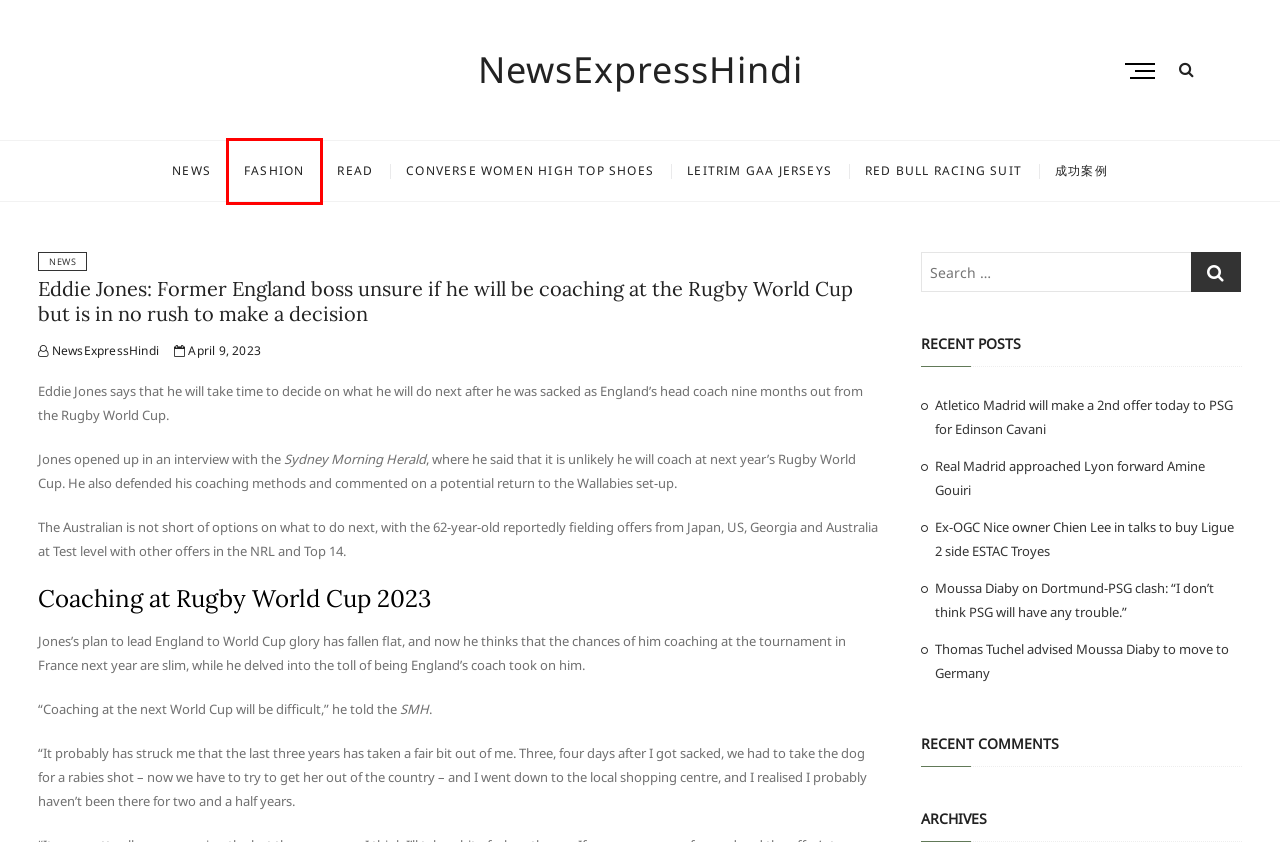You are presented with a screenshot of a webpage containing a red bounding box around an element. Determine which webpage description best describes the new webpage after clicking on the highlighted element. Here are the candidates:
A. Fashion – NewsExpressHindi
B. NewsExpressHindi – NewsExpressHindi
C. Moussa Diaby on Dortmund-PSG clash: “I don’t think PSG will have any trouble.” – NewsExpressHindi
D. Real Madrid approached Lyon forward Amine Gouiri – NewsExpressHindi
E. Read – NewsExpressHindi
F. Thomas Tuchel advised Moussa Diaby to move to Germany – NewsExpressHindi
G. NewsExpressHindi
H. Ex-OGC Nice owner Chien Lee in talks to buy Ligue 2 side ESTAC Troyes – NewsExpressHindi

A